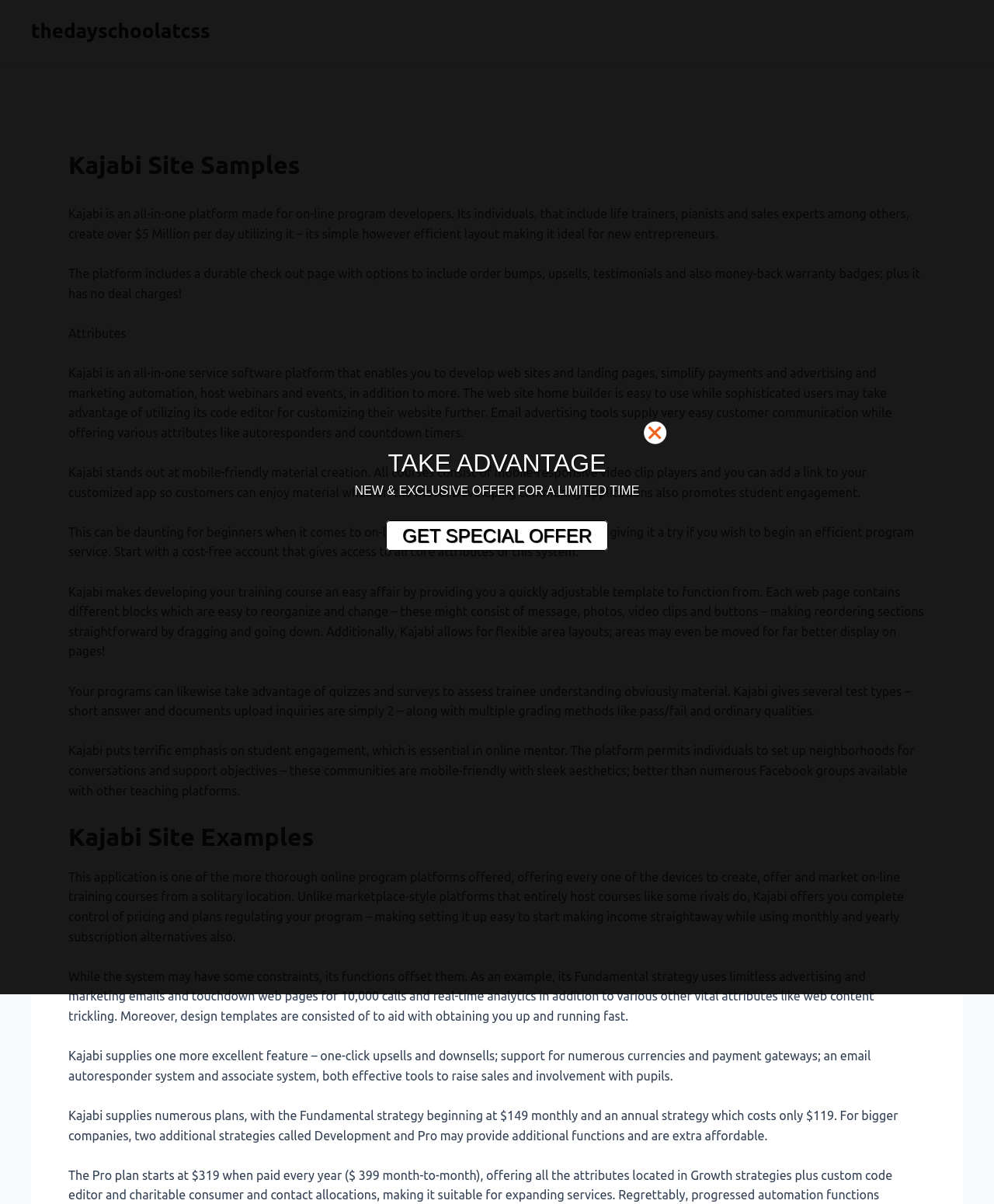What is the purpose of Kajabi's community applications?
Please provide a full and detailed response to the question.

According to the webpage, Kajabi's community applications are designed to promote student engagement, which is essential in online mentoring. These applications are mobile-friendly and have a sleek aesthetic.